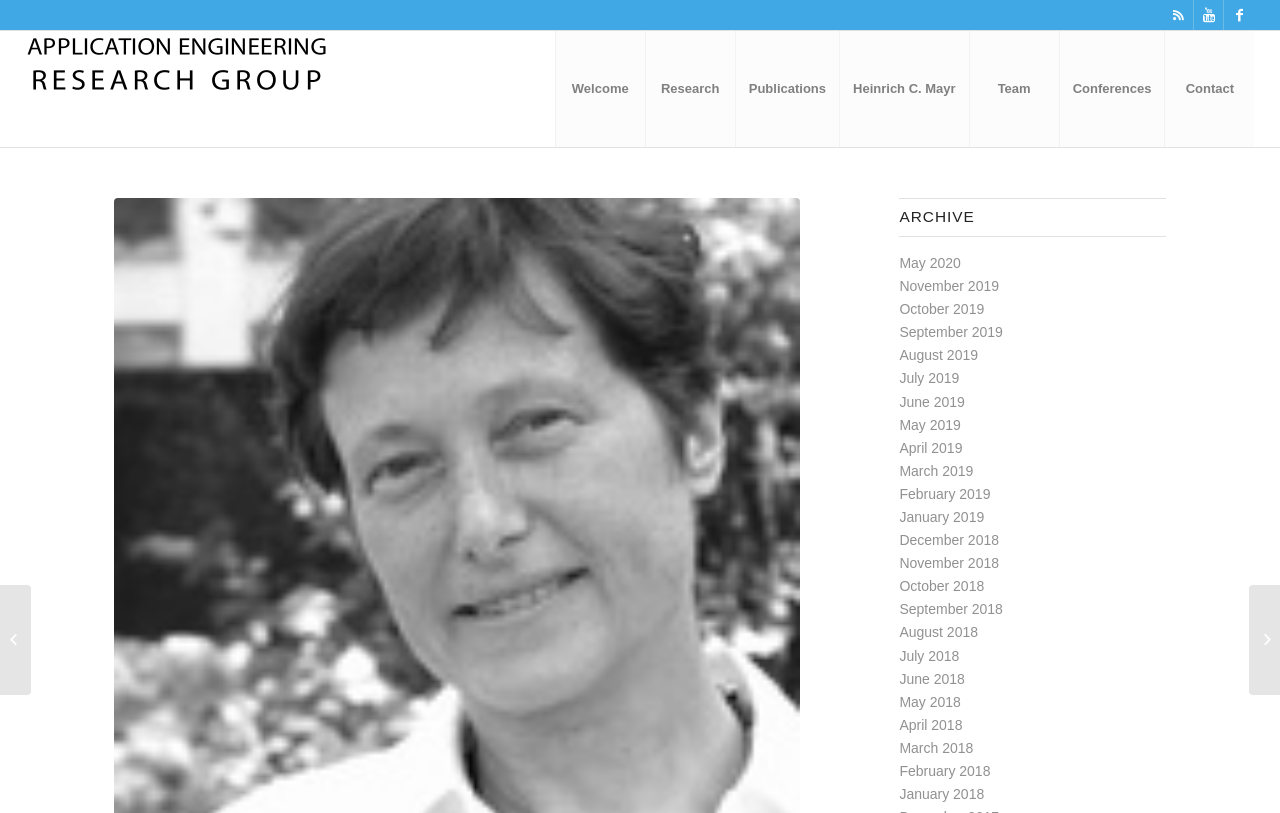Please locate the UI element described by "Suzanne Roberson" and provide its bounding box coordinates.

None